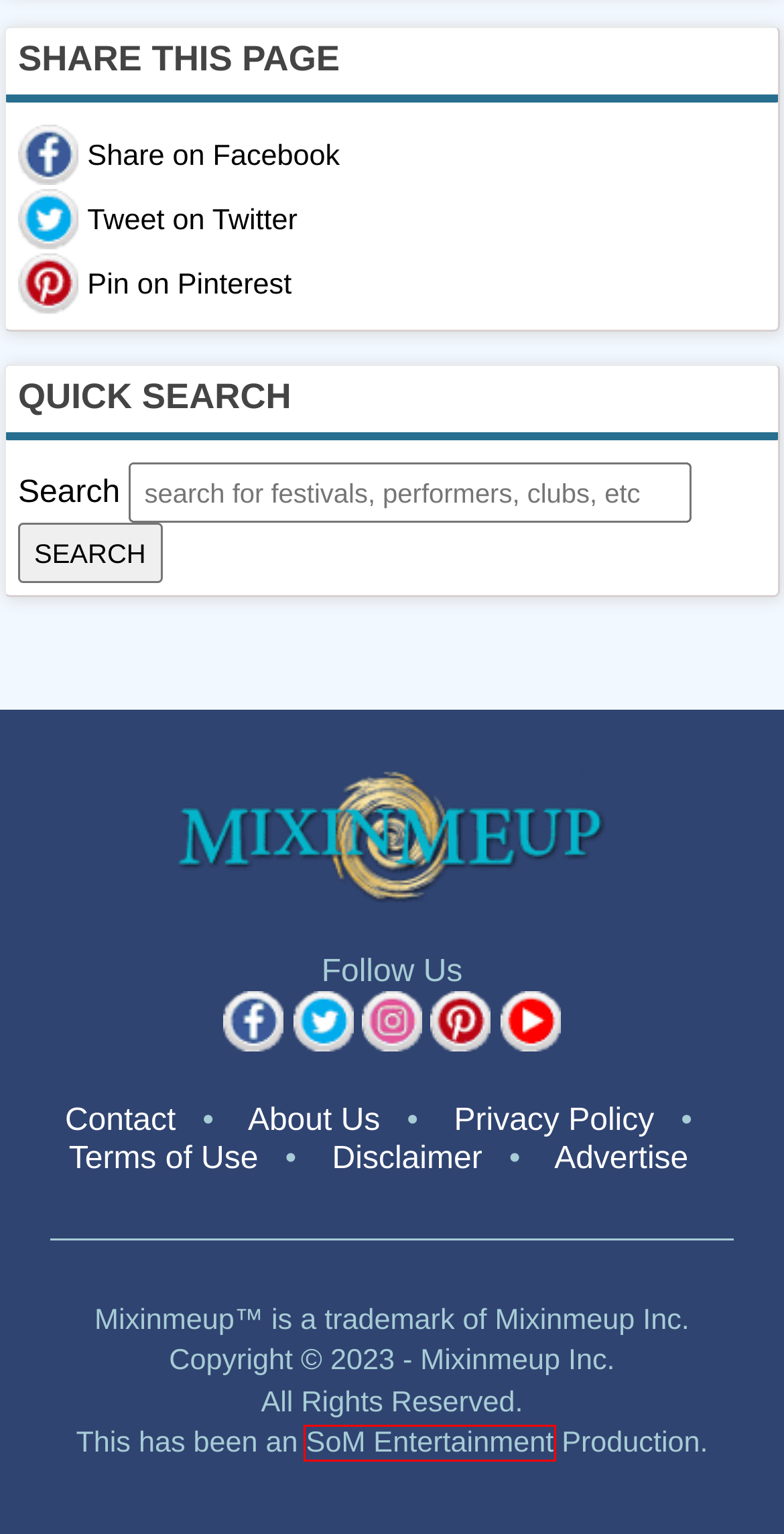With the provided screenshot showing a webpage and a red bounding box, determine which webpage description best fits the new page that appears after clicking the element inside the red box. Here are the options:
A. Info
B. SoM Entertainment
C. Article Not Found
D. Creating Your Account On Mixinmeup
E. Members
F. 163
G. Adding Performers
H. Articles

B